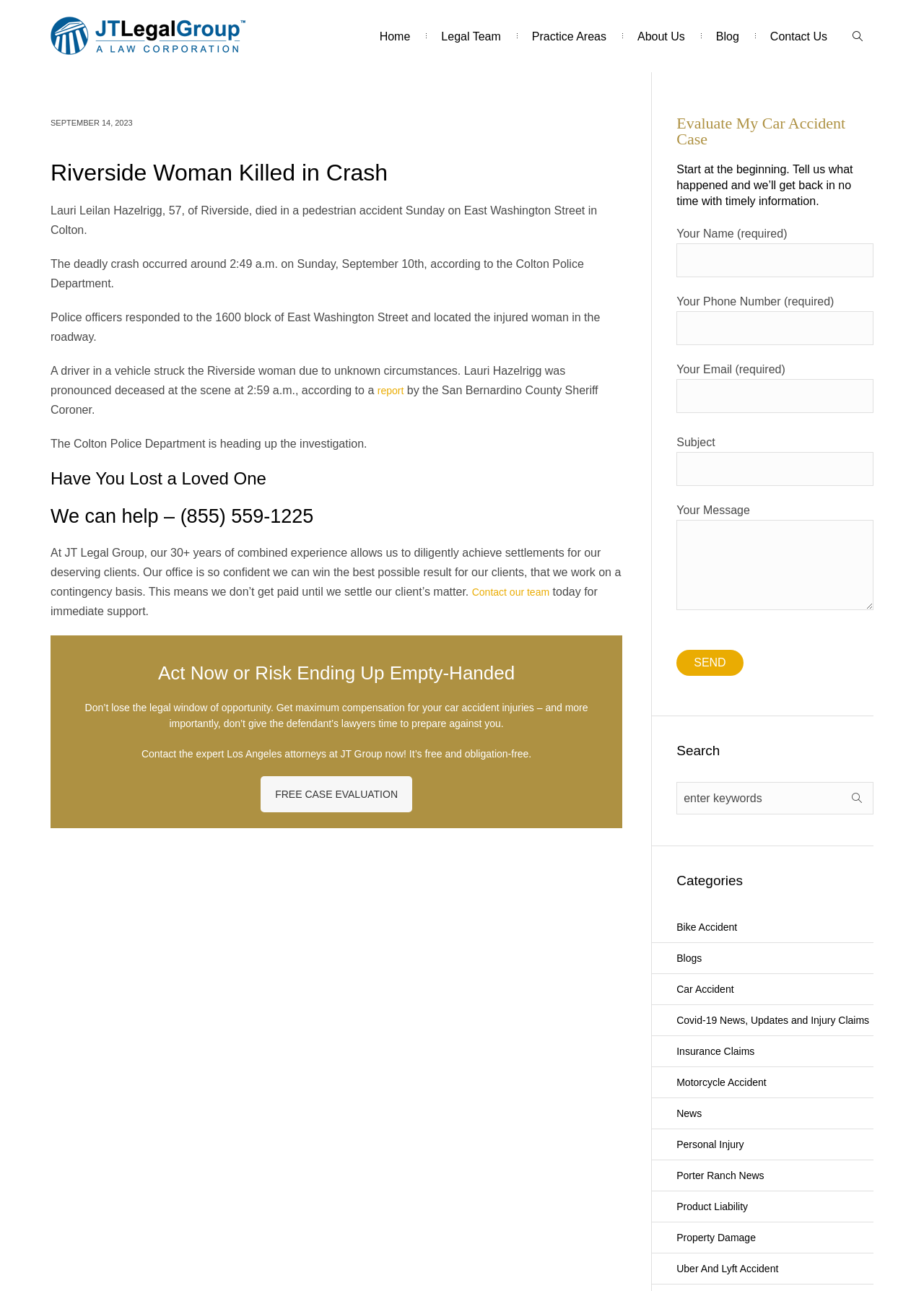Determine the bounding box coordinates of the clickable element necessary to fulfill the instruction: "Search for something". Provide the coordinates as four float numbers within the 0 to 1 range, i.e., [left, top, right, bottom].

[0.732, 0.606, 0.945, 0.631]